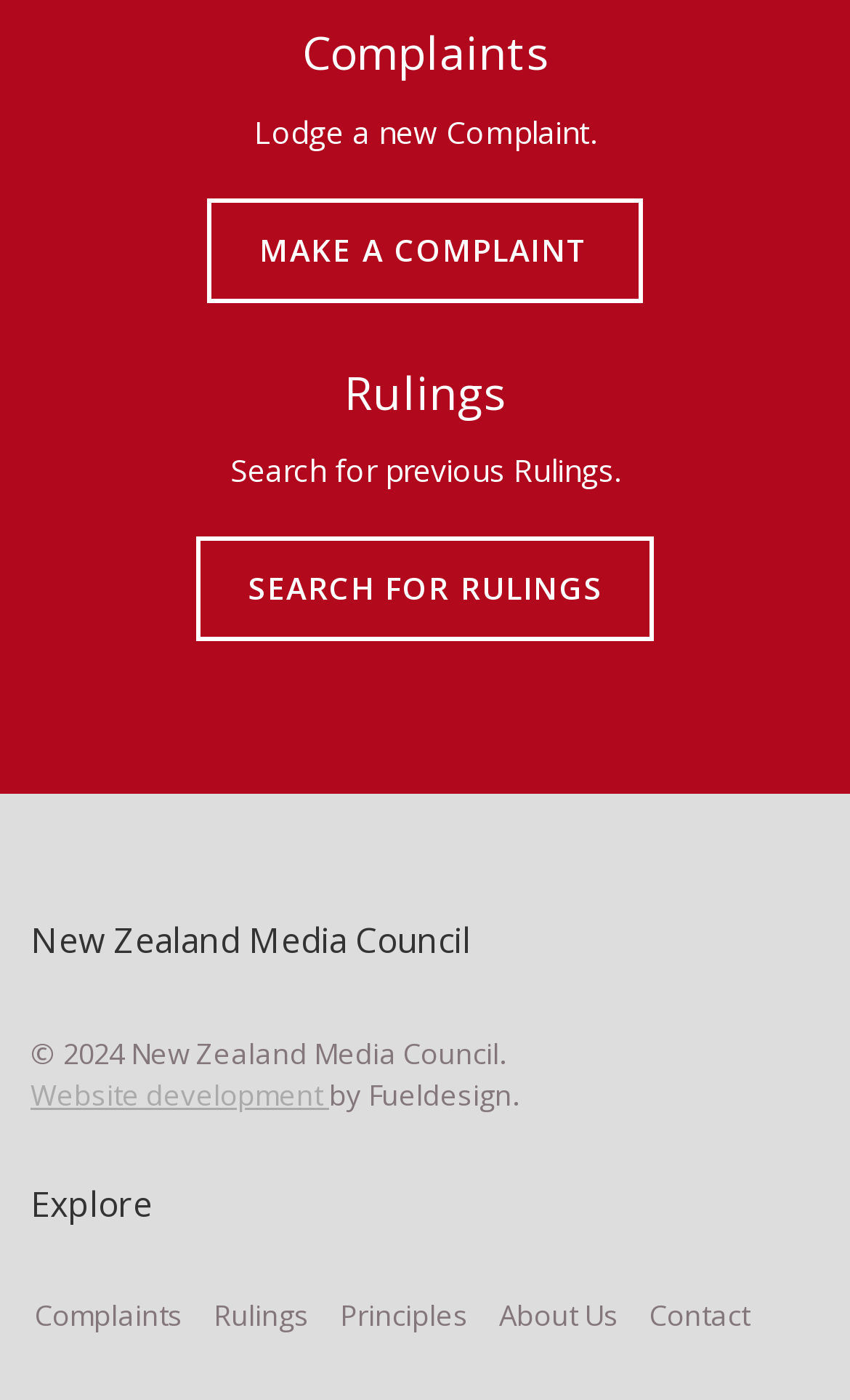Determine the bounding box coordinates of the element's region needed to click to follow the instruction: "Search PRIME PubMed". Provide these coordinates as four float numbers between 0 and 1, formatted as [left, top, right, bottom].

None